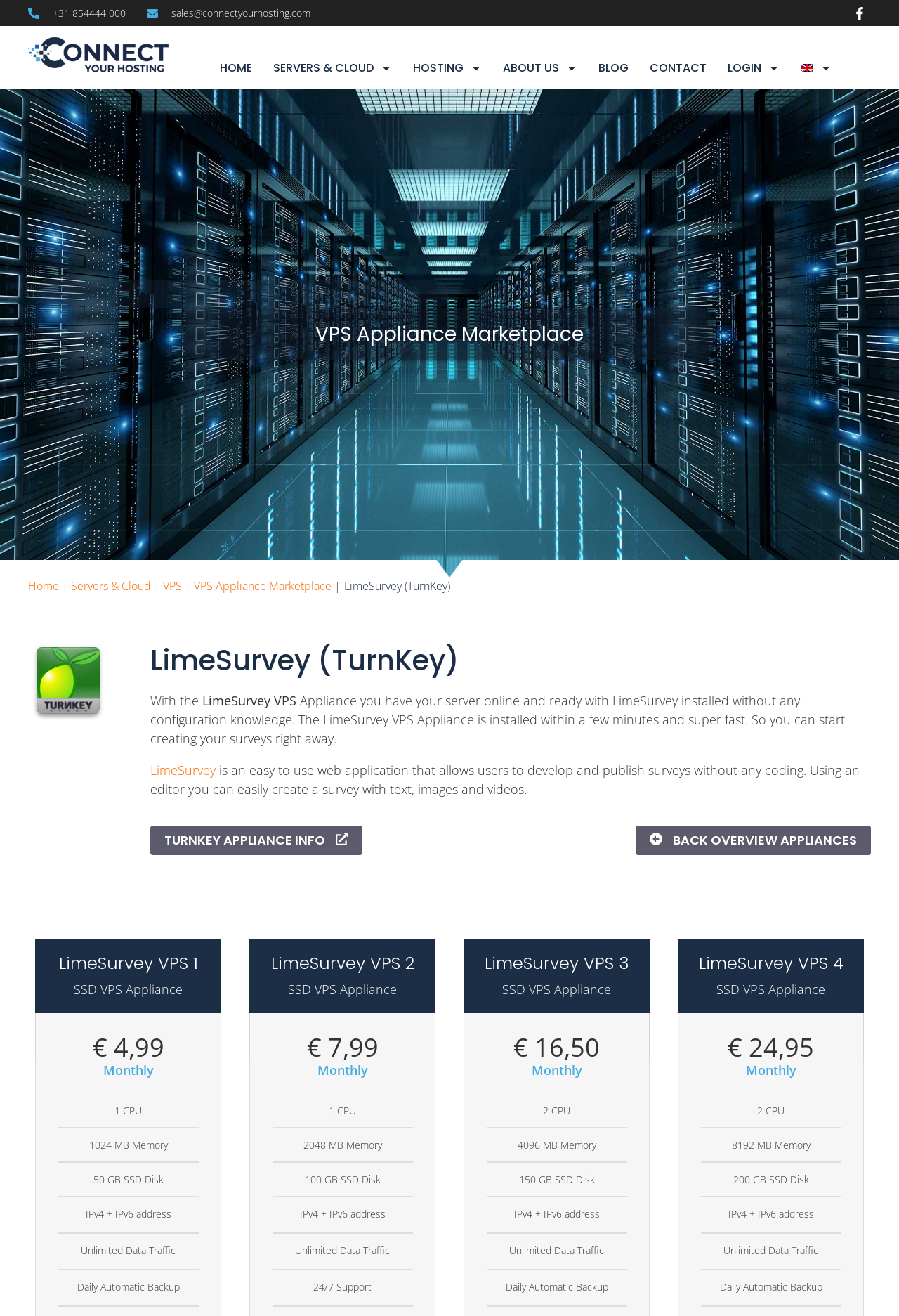Show the bounding box coordinates of the element that should be clicked to complete the task: "Click on the 'HOME' link".

[0.245, 0.044, 0.281, 0.059]